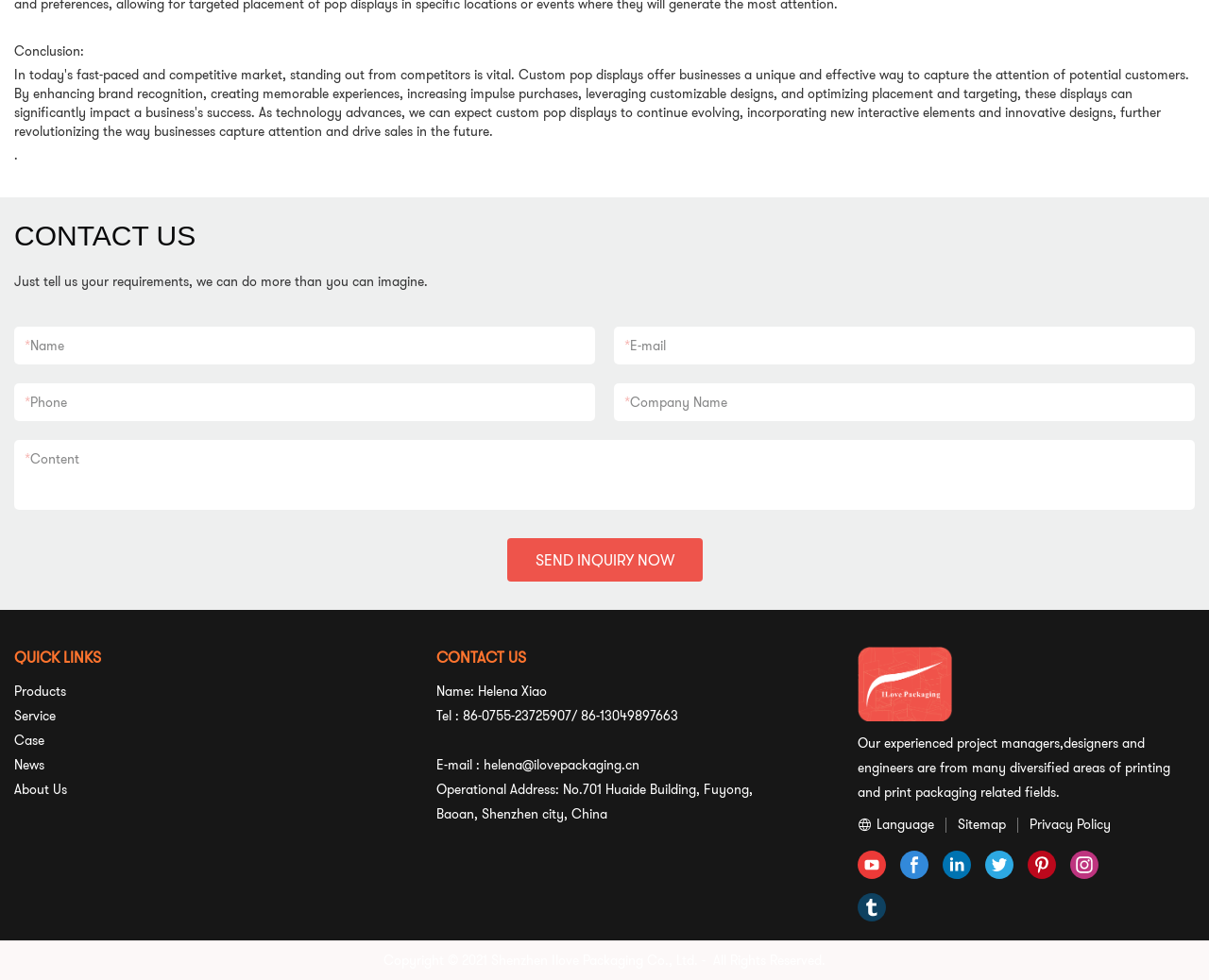Please identify the bounding box coordinates of the area that needs to be clicked to follow this instruction: "View About Us".

[0.012, 0.795, 0.055, 0.815]